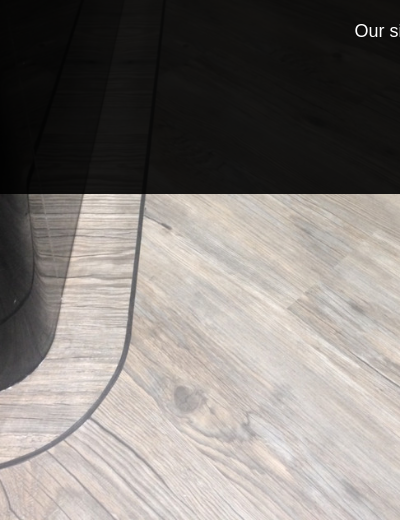What type of pattern does the flooring have?
Give a detailed response to the question by analyzing the screenshot.

The question inquires about the pattern of the flooring. The image showcases a flooring installation with a sophisticated wood-like pattern, which is evident from the textured appearance and light, warm tone of the floor.